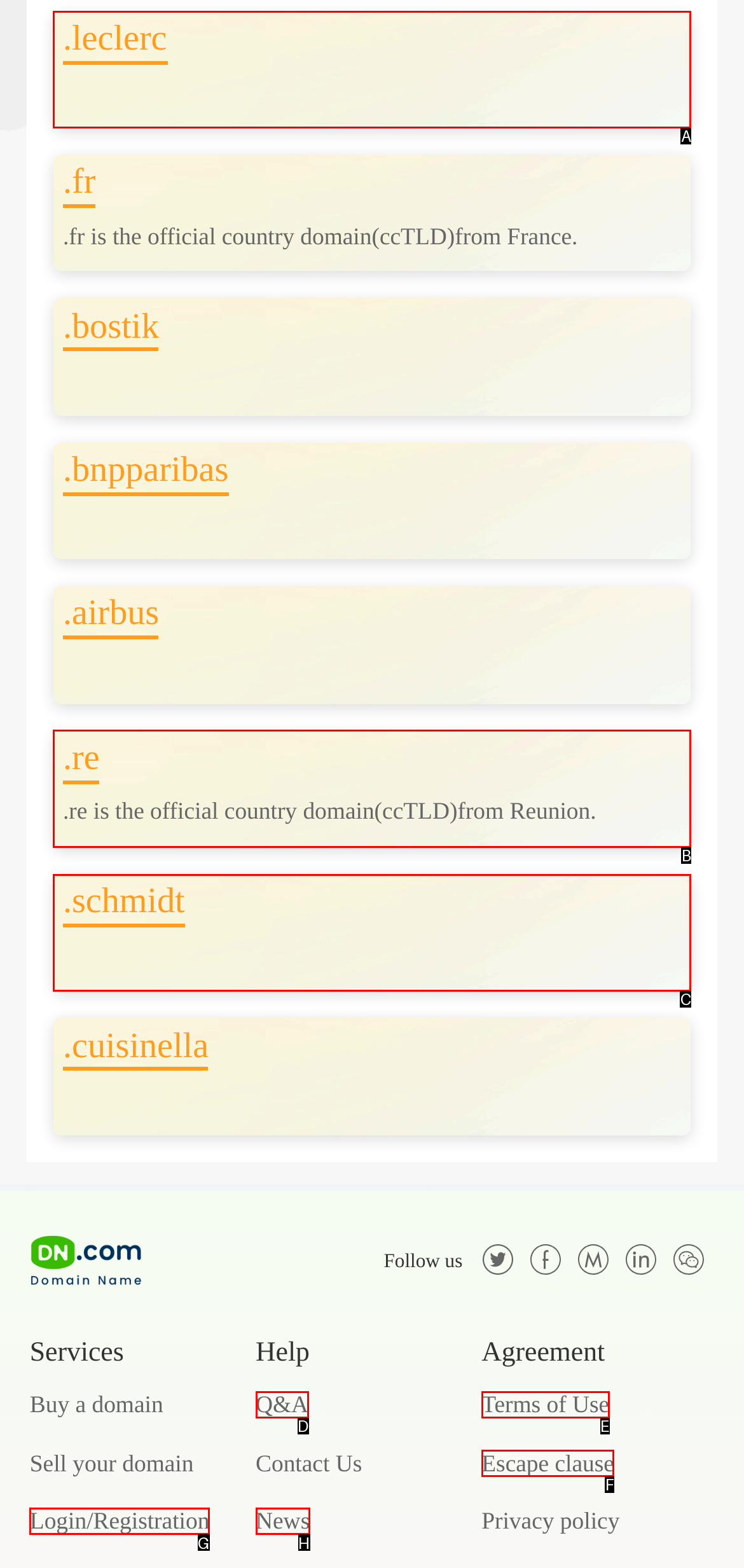Select the letter that corresponds to the description: Escape clause. Provide your answer using the option's letter.

F